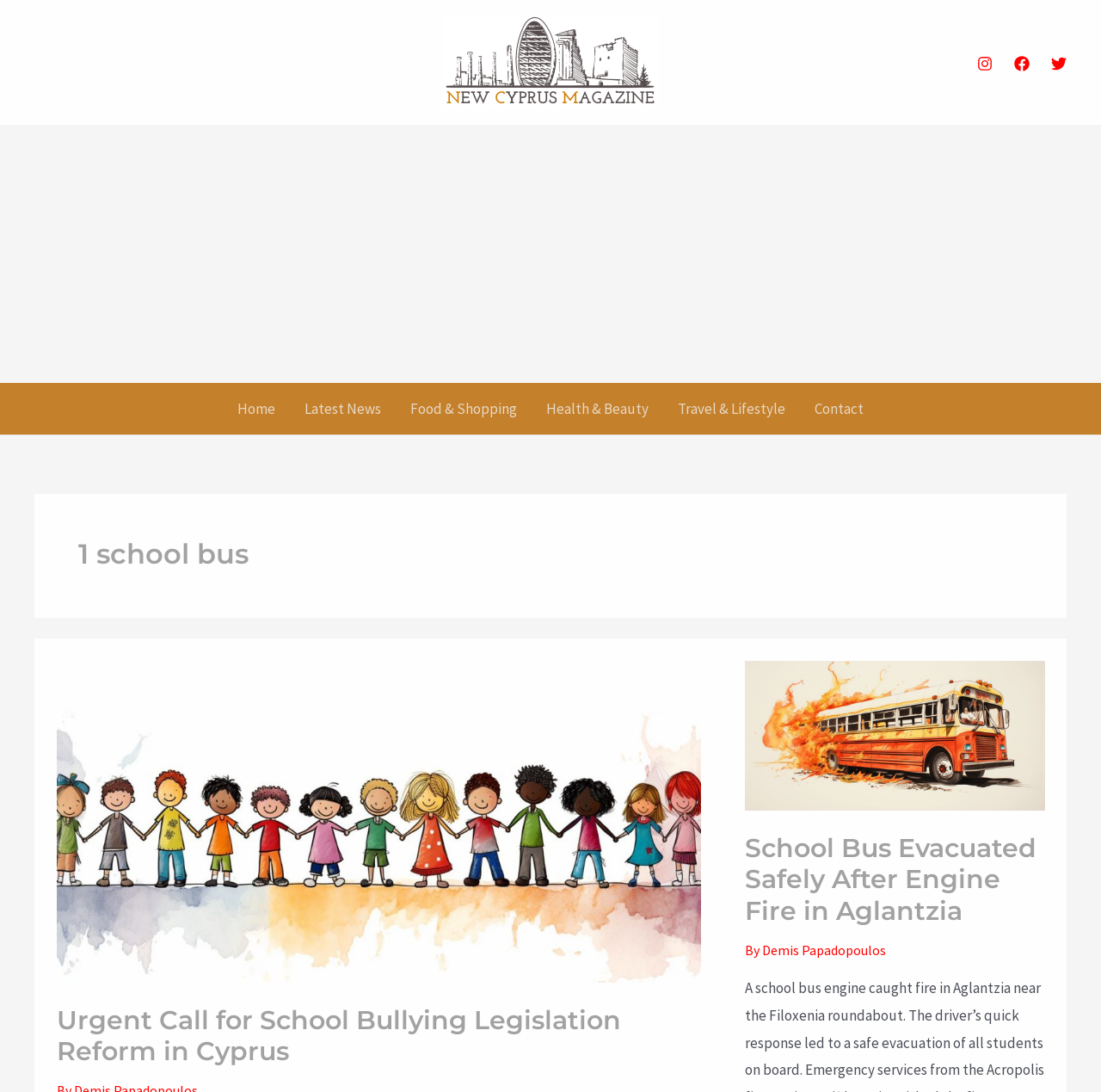Using the information in the image, could you please answer the following question in detail:
What is the topic of the first article?

The first article on the webpage is about school bullying, as indicated by the heading 'Urgent Call for School Bullying Legislation Reform in Cyprus'.